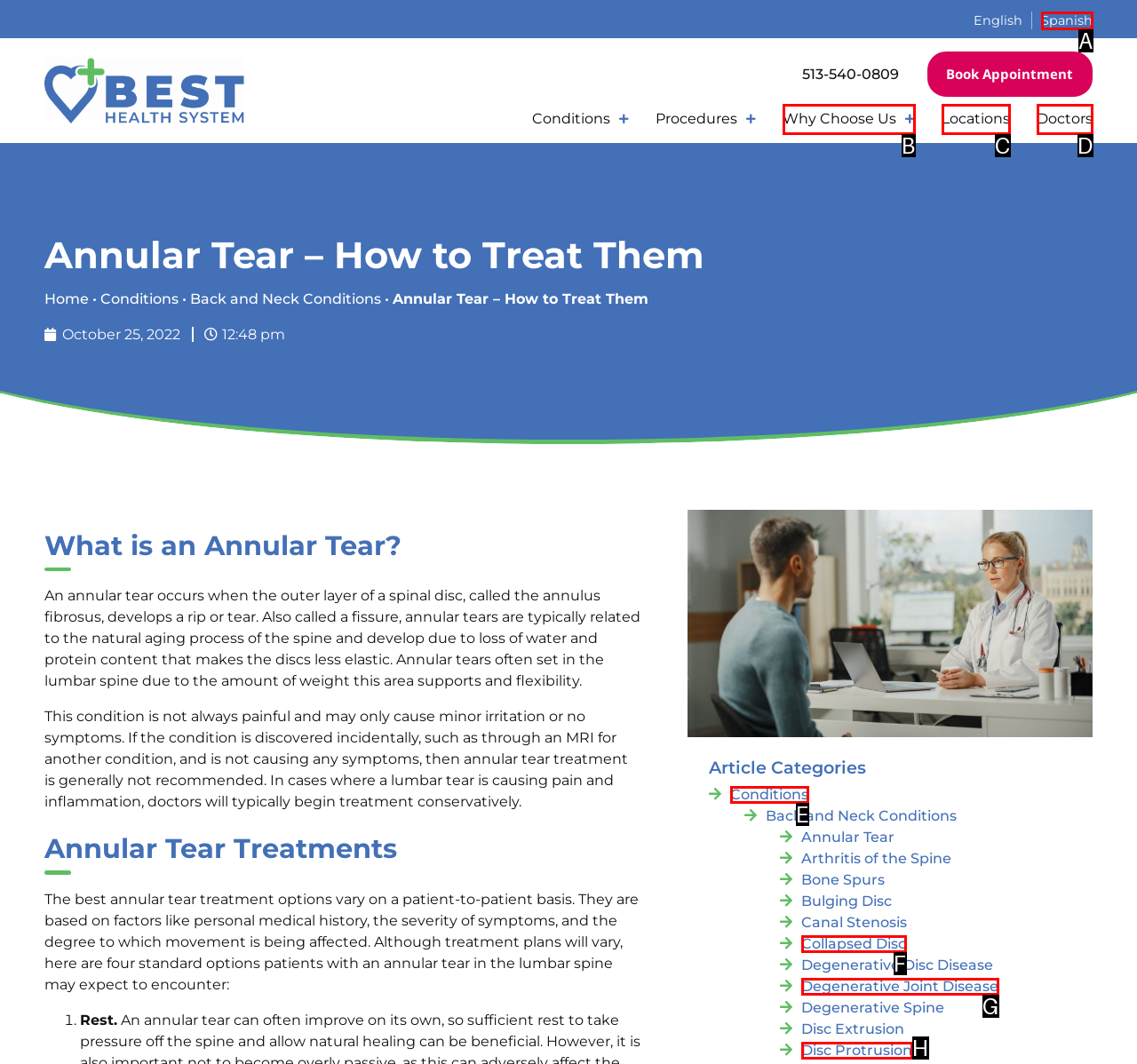Tell me which option best matches the description: Degenerative Joint Disease
Answer with the option's letter from the given choices directly.

G